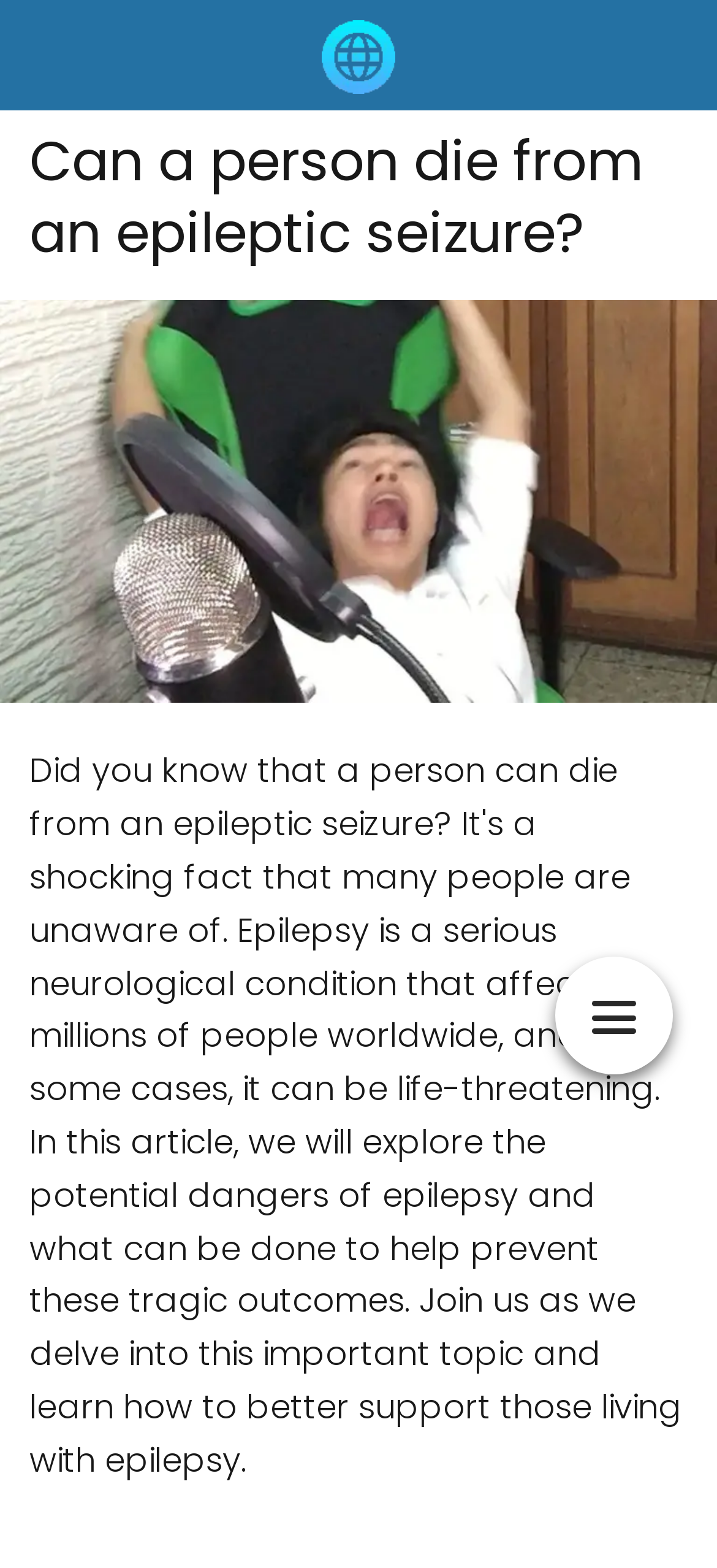Please provide the bounding box coordinate of the region that matches the element description: alt="aranzamendezdesign.com". Coordinates should be in the format (top-left x, top-left y, bottom-right x, bottom-right y) and all values should be between 0 and 1.

[0.449, 0.021, 0.551, 0.048]